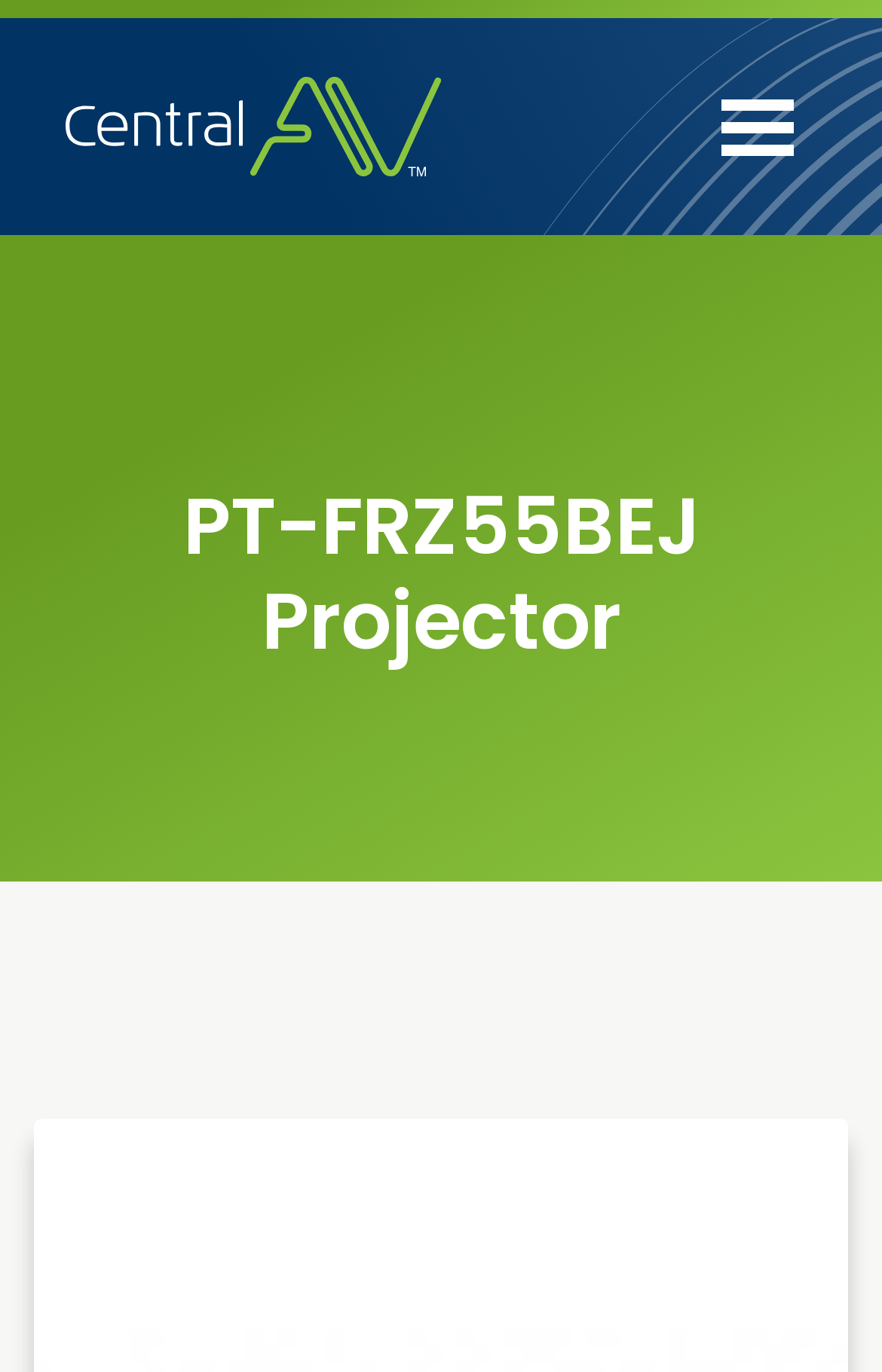Provide the bounding box coordinates of the HTML element this sentence describes: ".cls-1{fill:#fff;}.cls-2{fill:#8dc63f;}". The bounding box coordinates consist of four float numbers between 0 and 1, i.e., [left, top, right, bottom].

[0.074, 0.056, 0.5, 0.129]